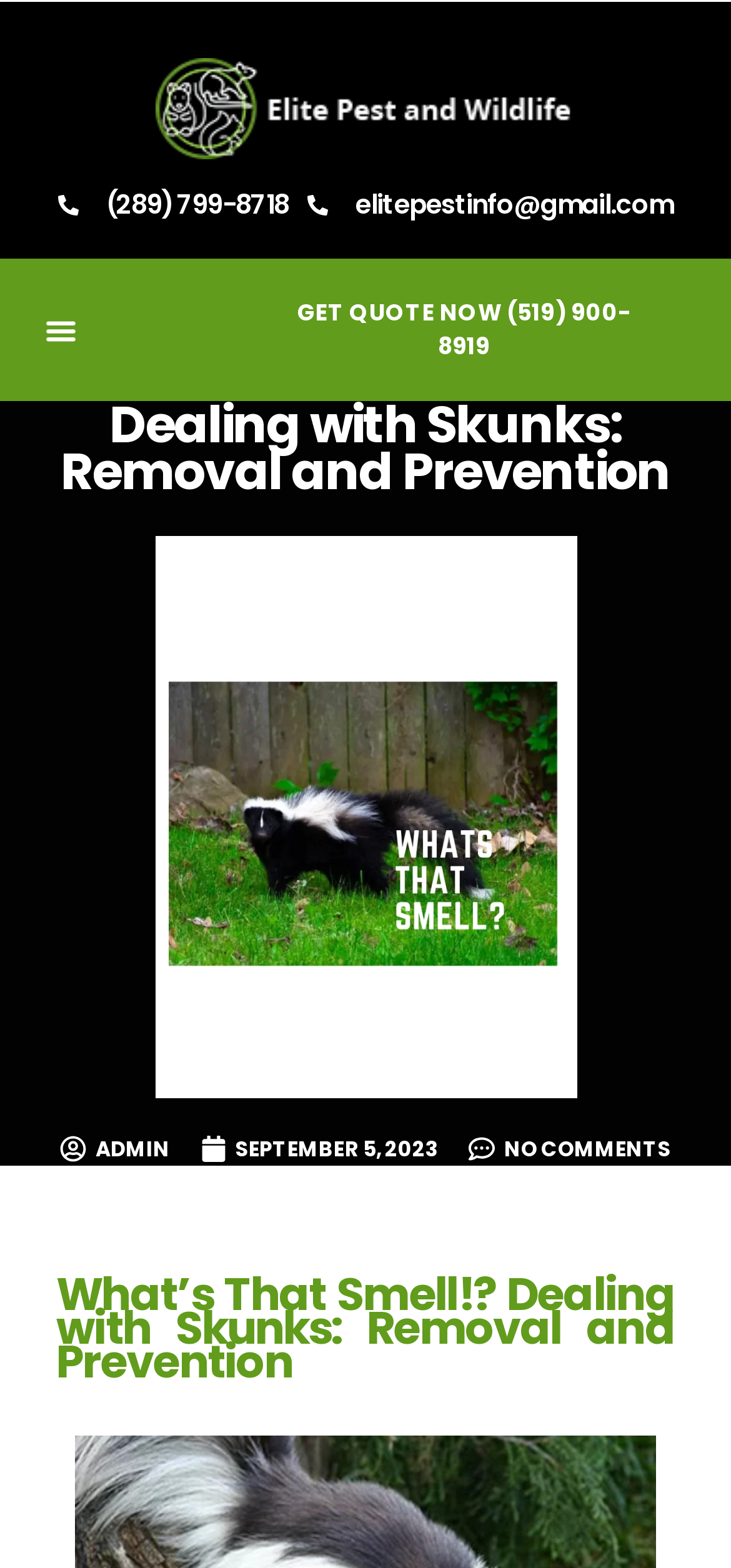What is the headline of the webpage?

What’s That Smell!? Dealing with Skunks: Removal and Prevention